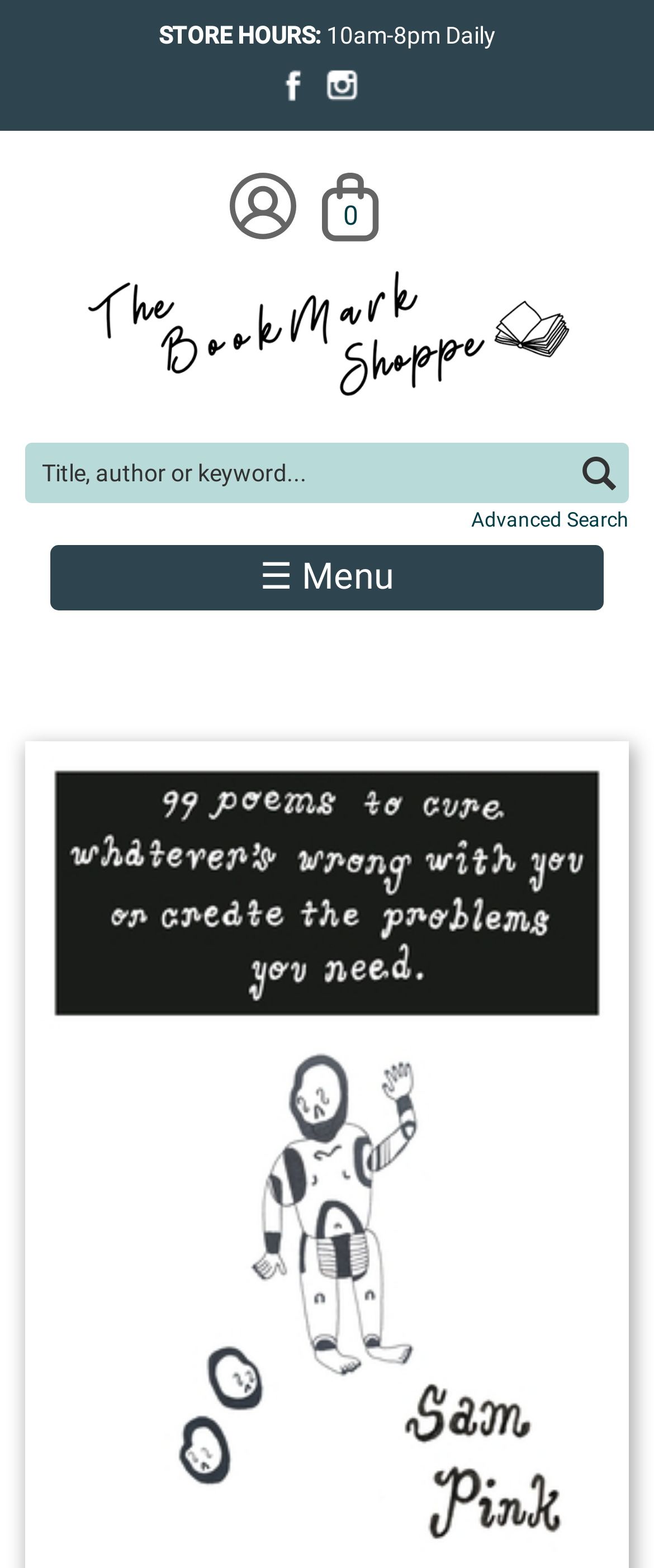Please extract the primary headline from the webpage.

99 Poems to Cure Whatever's Wrong with You or Create the Problem's You Need (Paperback)